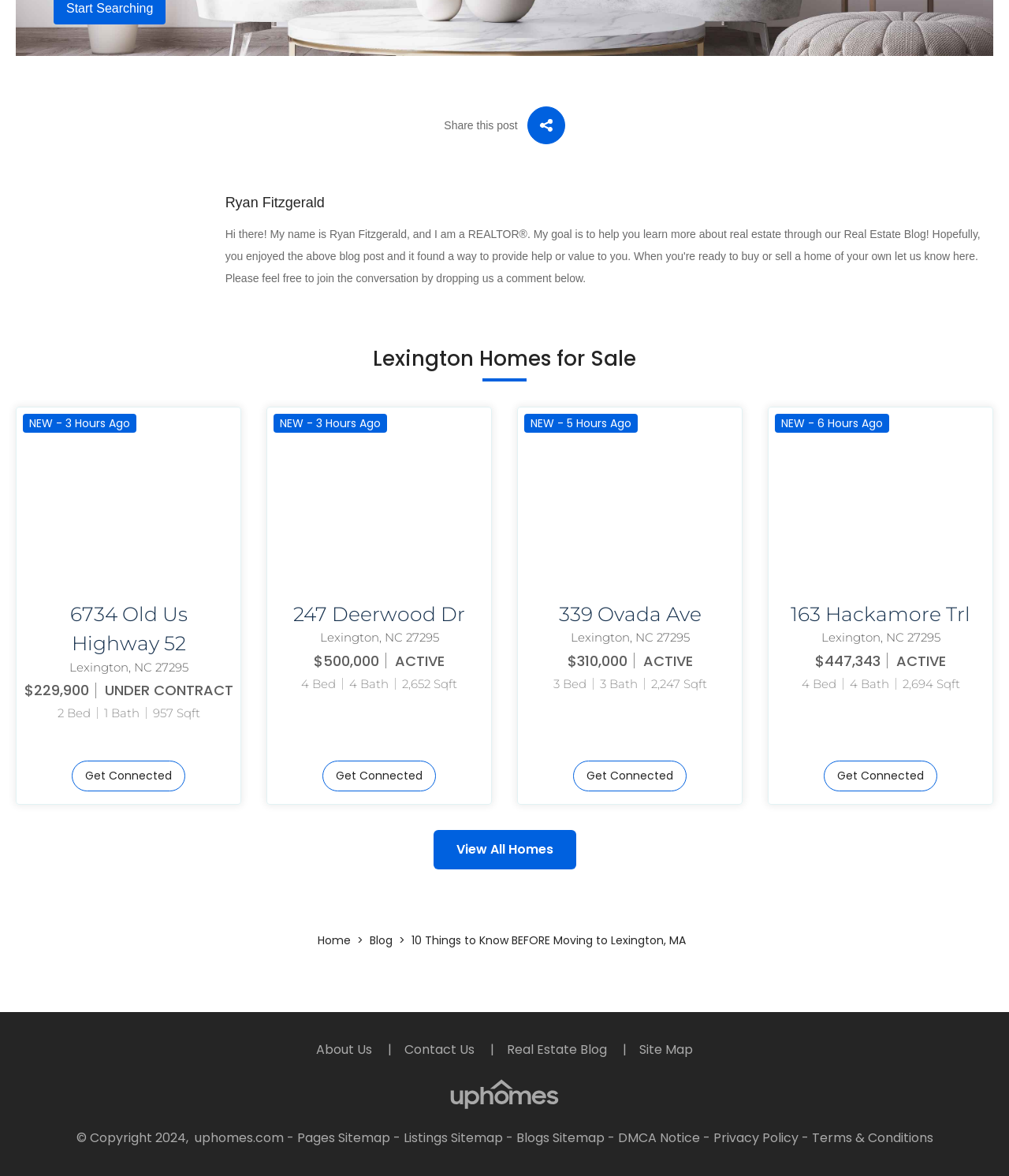How many square feet does the house at 163 Hackamore Trl have?
Examine the image and give a concise answer in one word or a short phrase.

2,694 Sqft